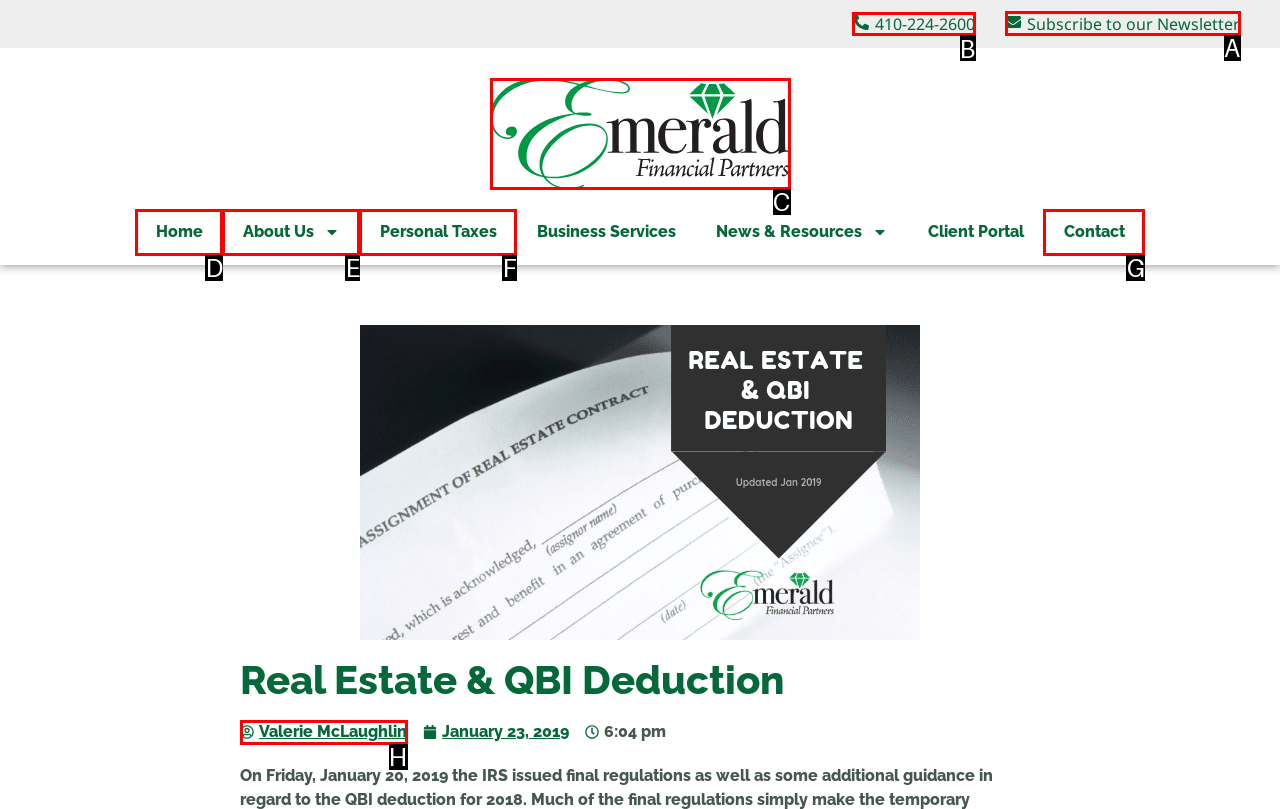Identify the HTML element to click to execute this task: read featured essays Respond with the letter corresponding to the proper option.

None